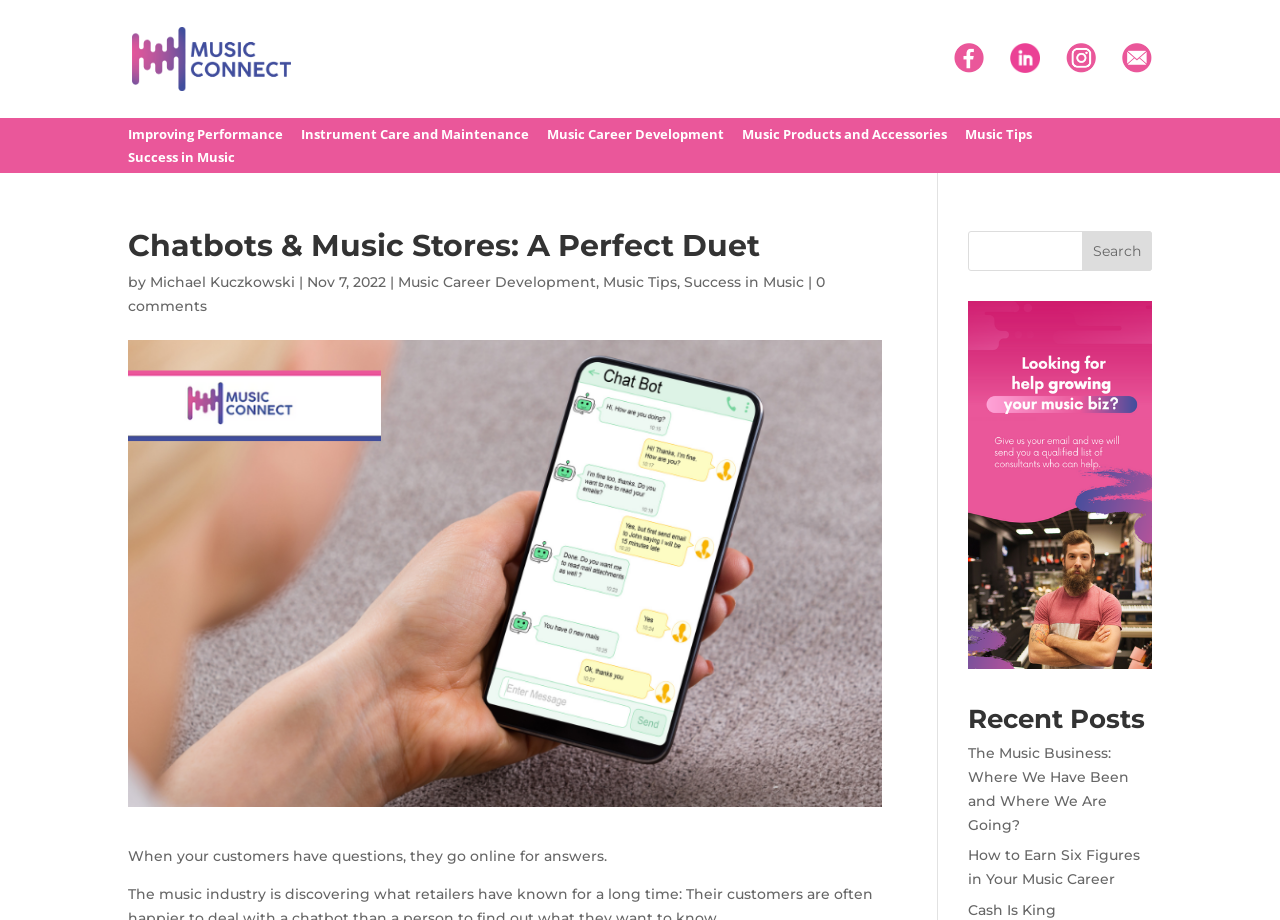Locate the bounding box coordinates for the element described below: "Search". The coordinates must be four float values between 0 and 1, formatted as [left, top, right, bottom].

[0.846, 0.251, 0.9, 0.295]